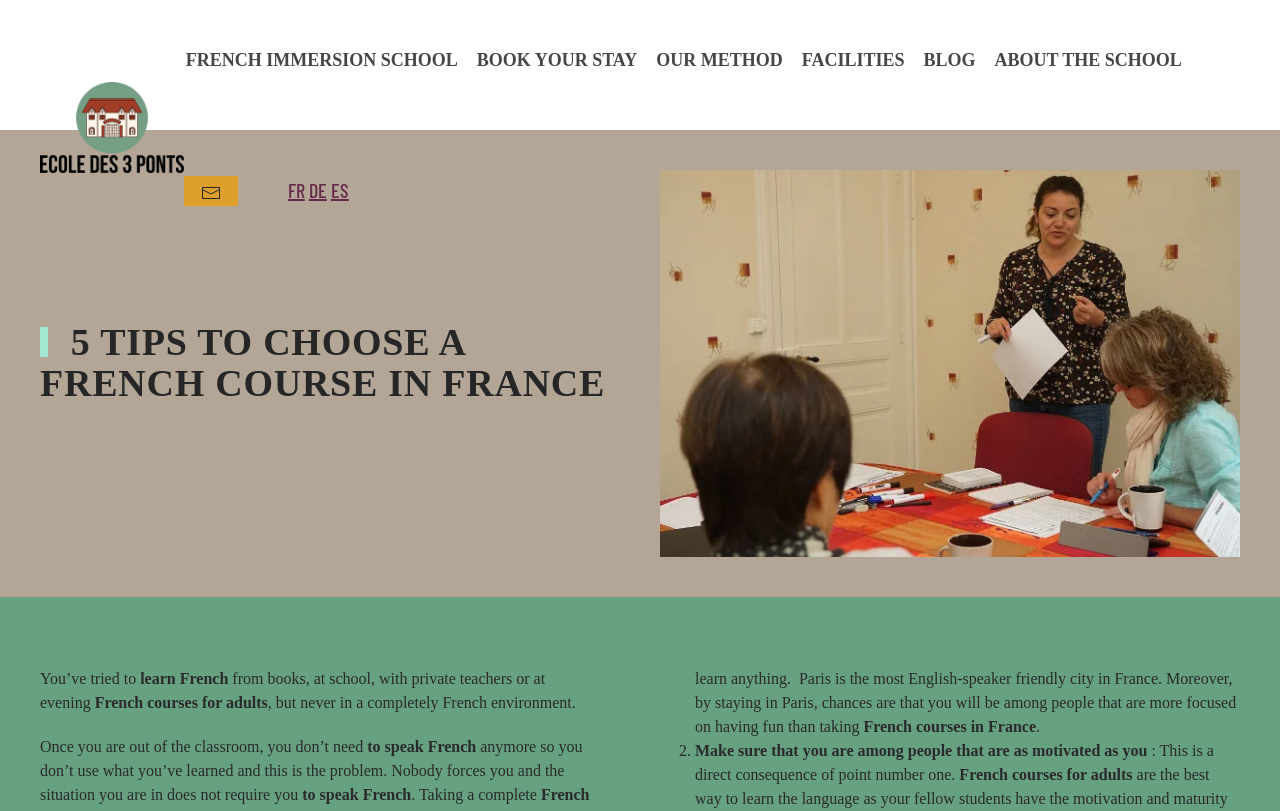Identify the bounding box coordinates for the UI element described as follows: "Skip to main content". Ensure the coordinates are four float numbers between 0 and 1, formatted as [left, top, right, bottom].

[0.035, 0.059, 0.139, 0.08]